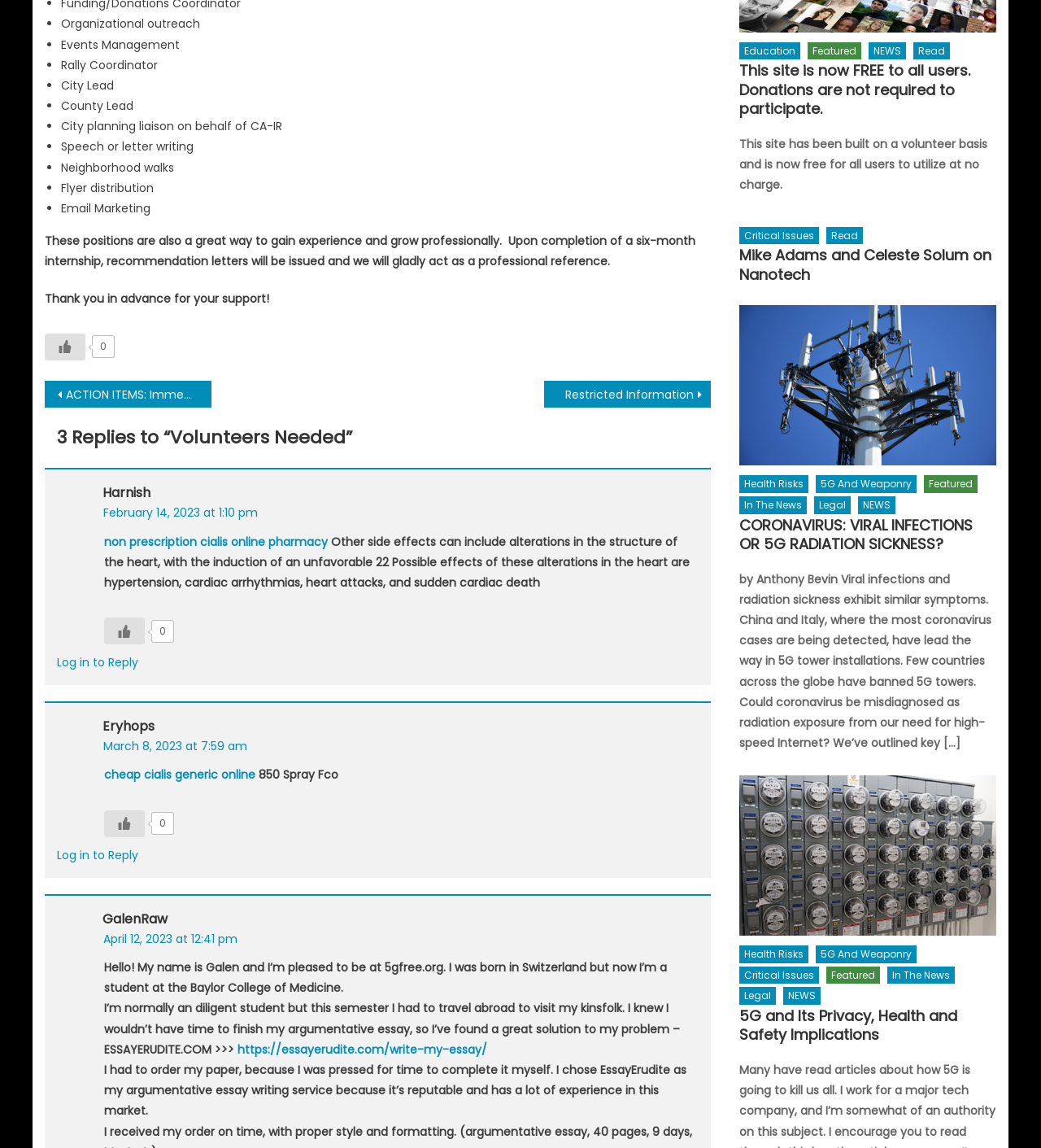What type of information is provided in the 'NEWS' section?
Can you offer a detailed and complete answer to this question?

The 'NEWS' section of the website appears to provide news articles and updates on various topics, including health risks, 5G technology, and coronavirus. The articles are likely to be informative and provide information on current events and issues.